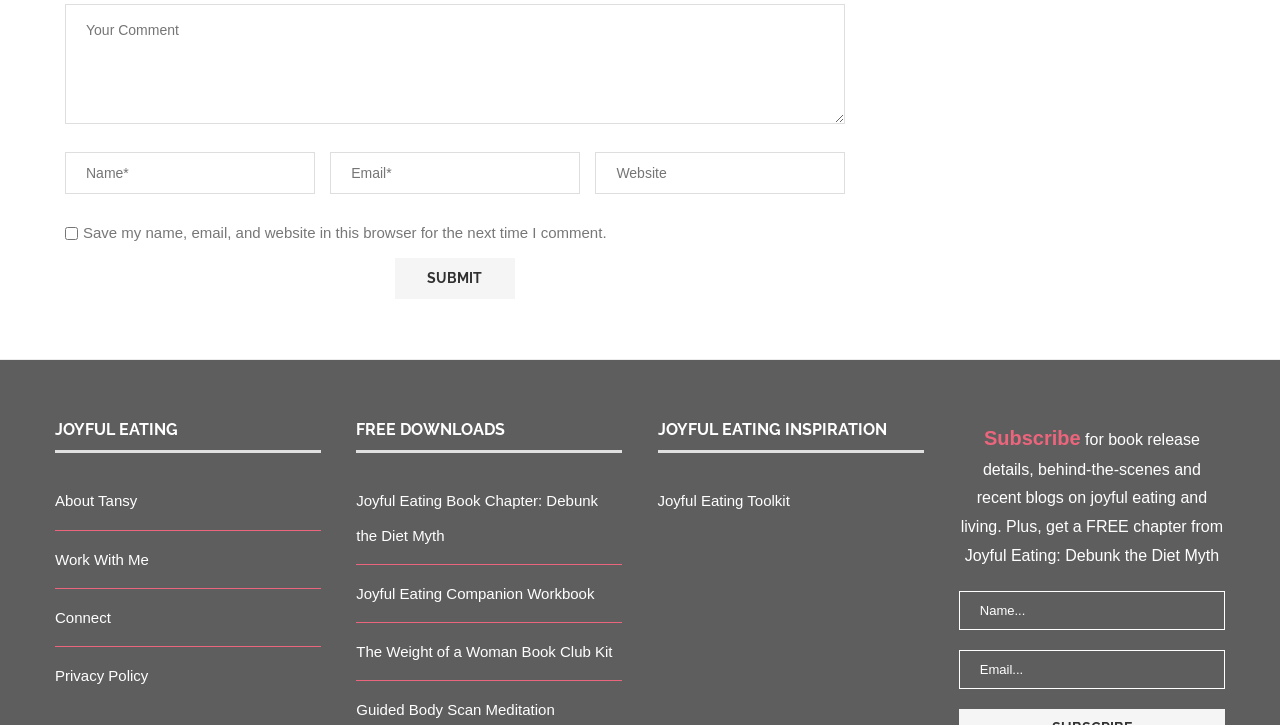Find the bounding box coordinates of the element to click in order to complete this instruction: "Submit your comment". The bounding box coordinates must be four float numbers between 0 and 1, denoted as [left, top, right, bottom].

[0.309, 0.356, 0.402, 0.412]